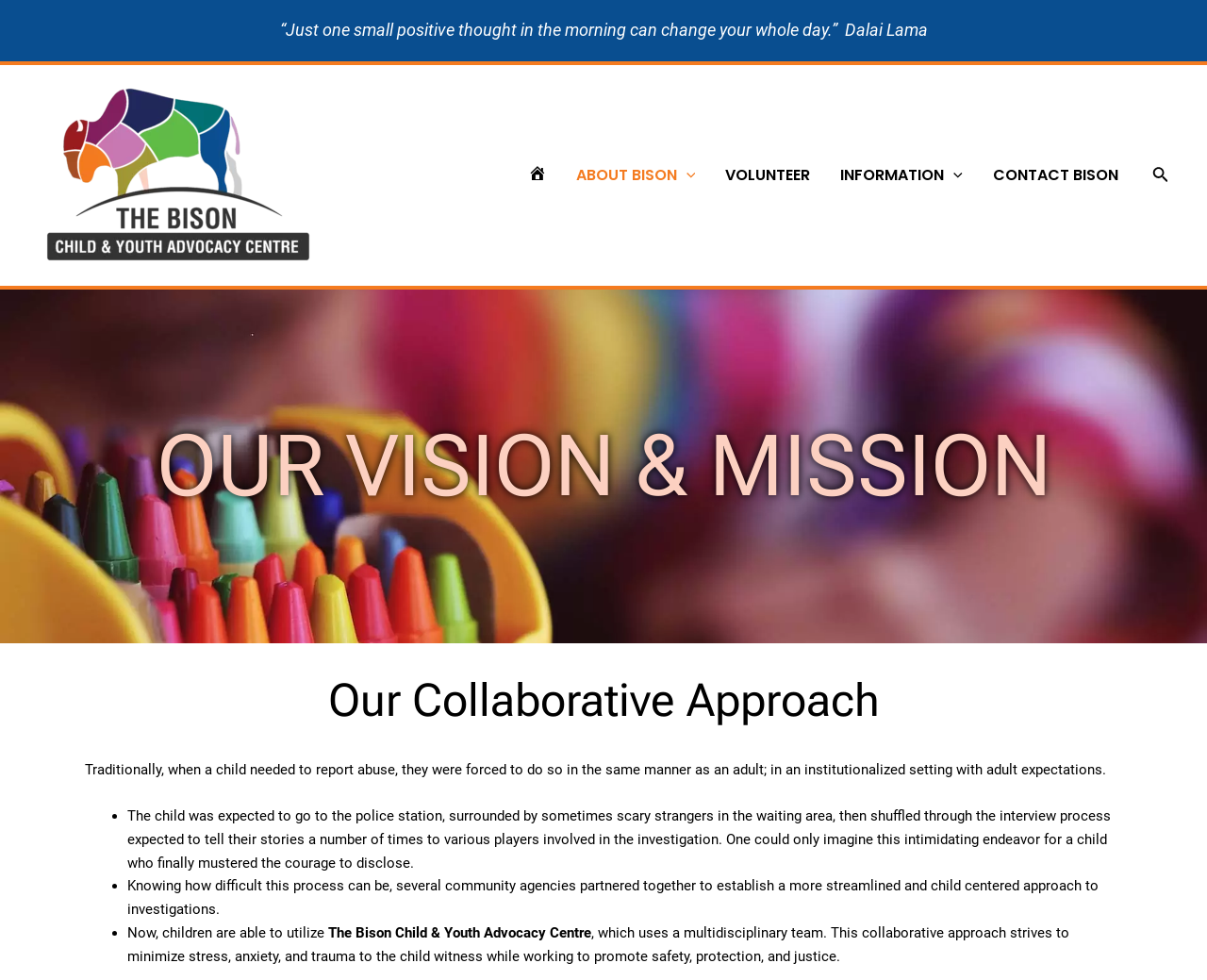Locate the bounding box coordinates of the area where you should click to accomplish the instruction: "Click the Search icon link".

[0.955, 0.171, 0.969, 0.191]